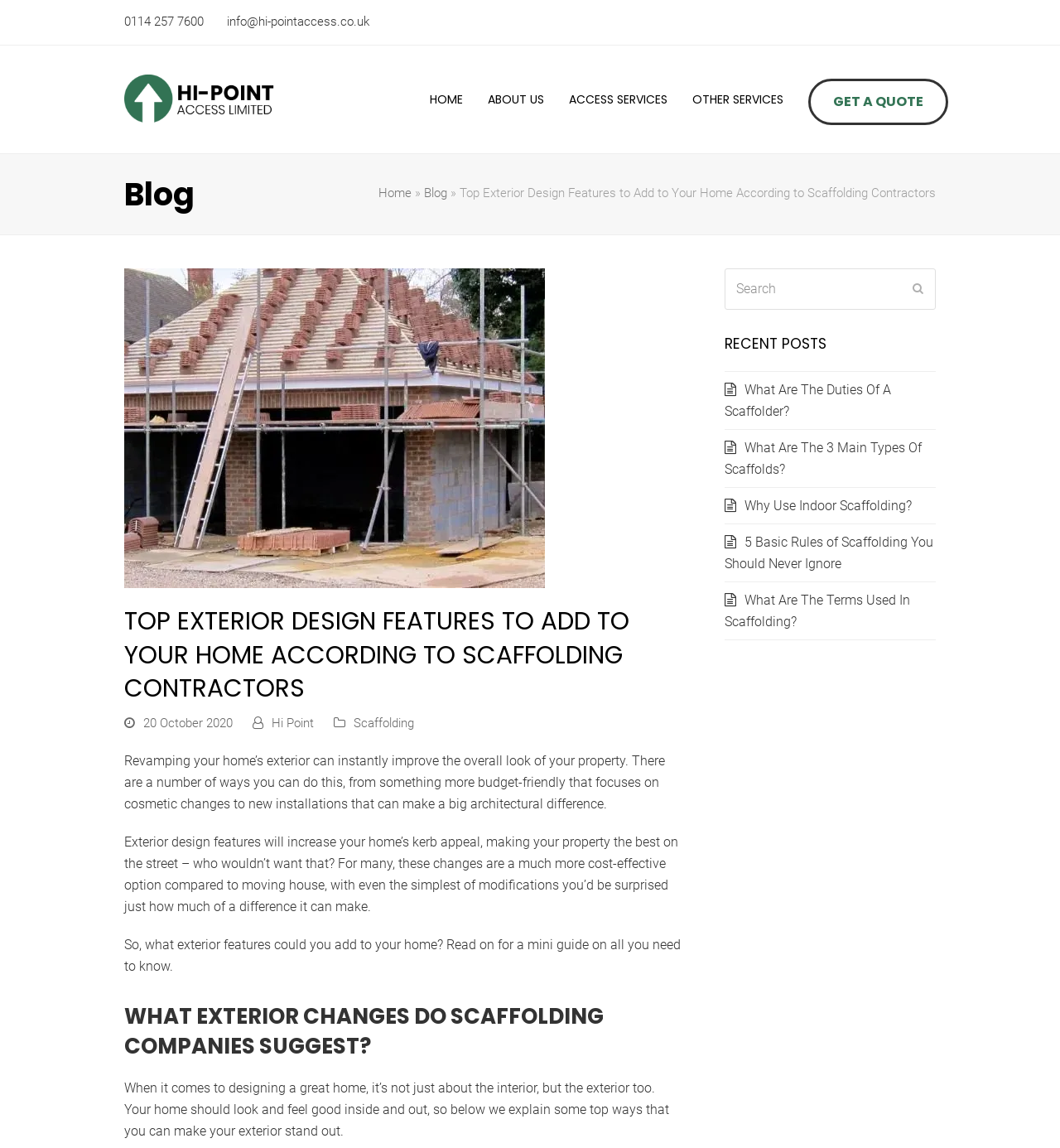Find the bounding box coordinates for the HTML element described as: "parent_node: Search name="s" placeholder="Search"". The coordinates should consist of four float values between 0 and 1, i.e., [left, top, right, bottom].

[0.684, 0.234, 0.883, 0.27]